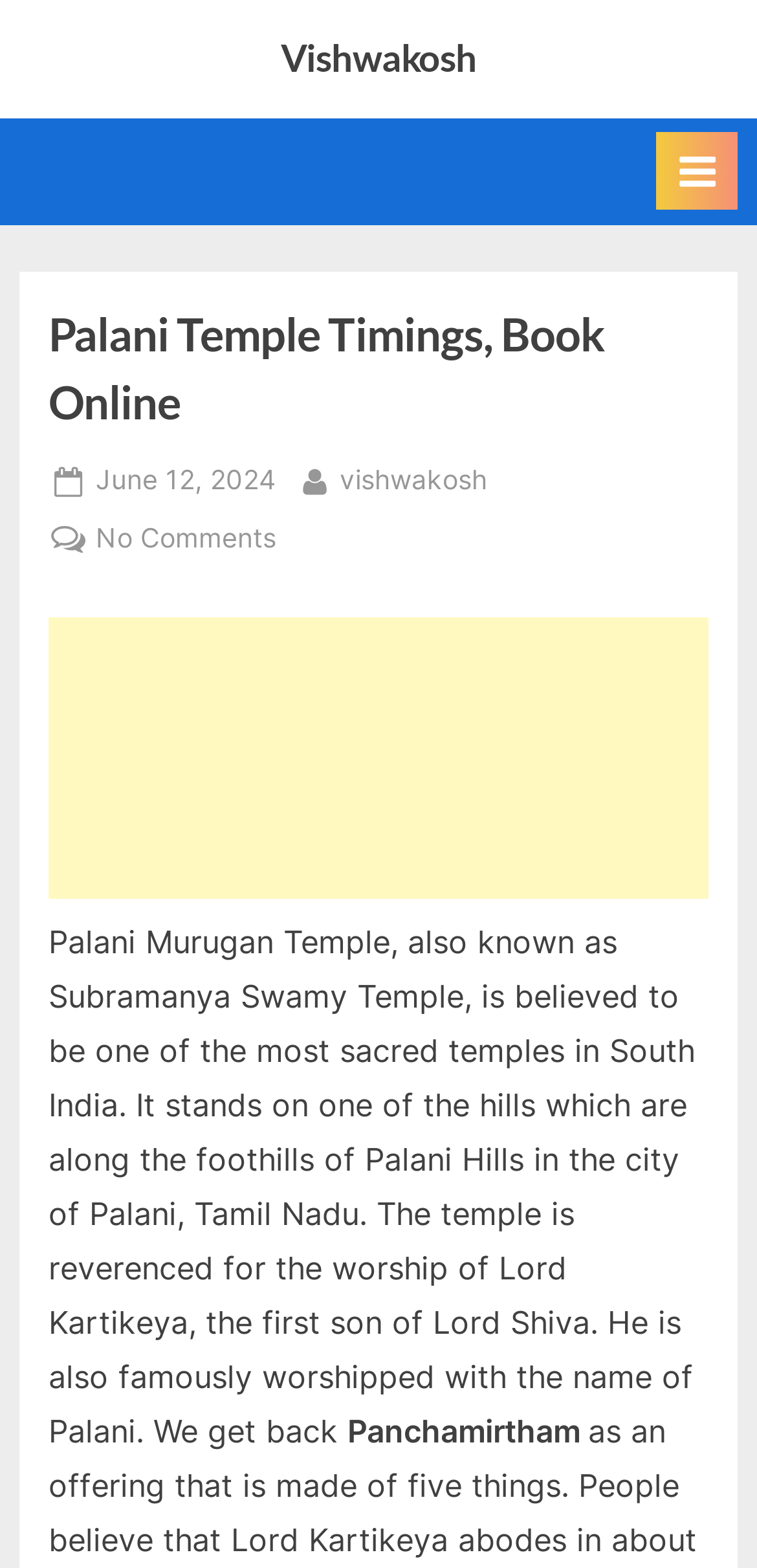Using details from the image, please answer the following question comprehensively:
Who is the deity worshipped in the Palani Murugan Temple?

The webpage mentions that the temple is revered for the worship of Lord Kartikeya, who is also famously worshipped with the name of Palani.